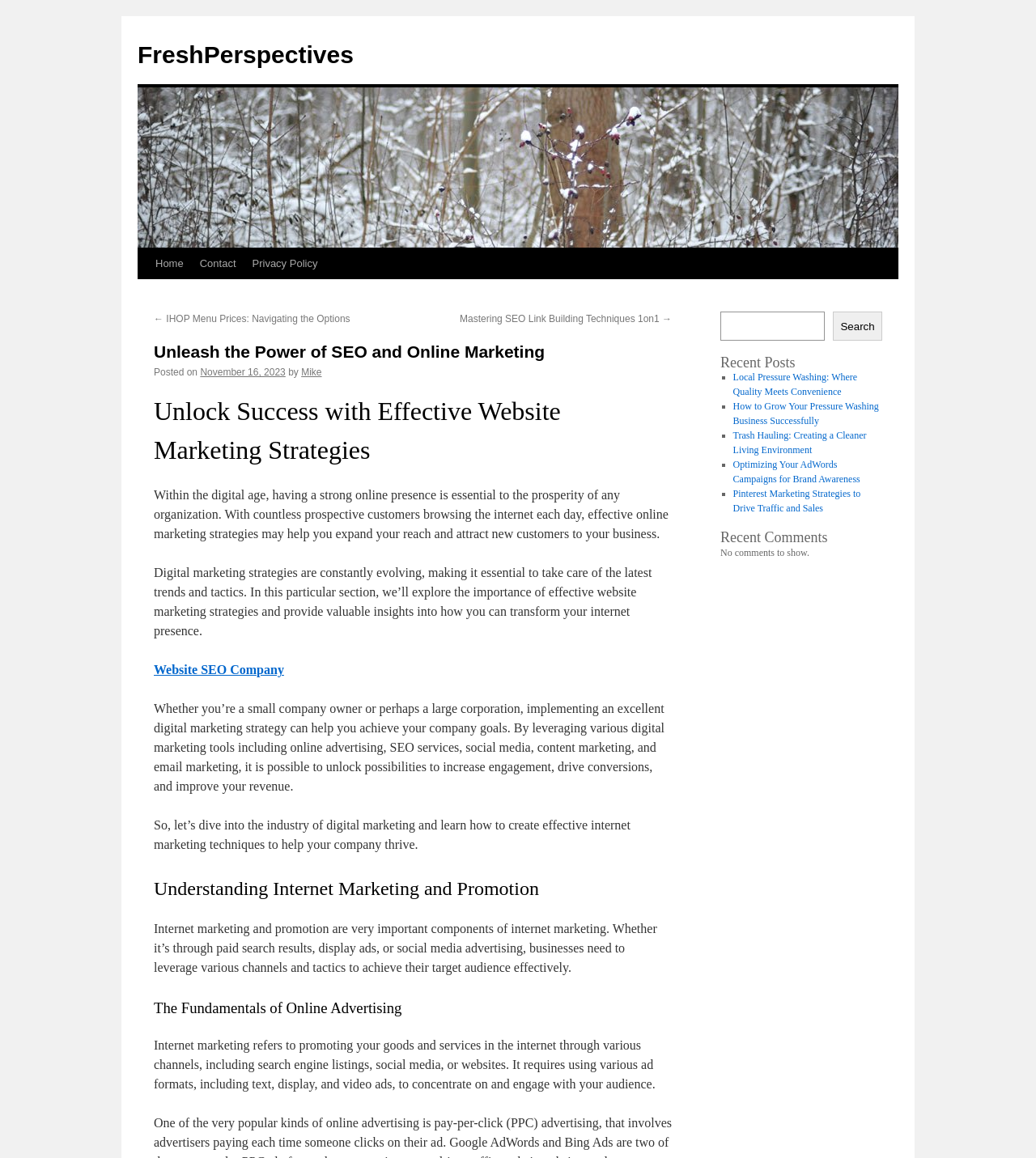Locate the primary heading on the webpage and return its text.

Unleash the Power of SEO and Online Marketing